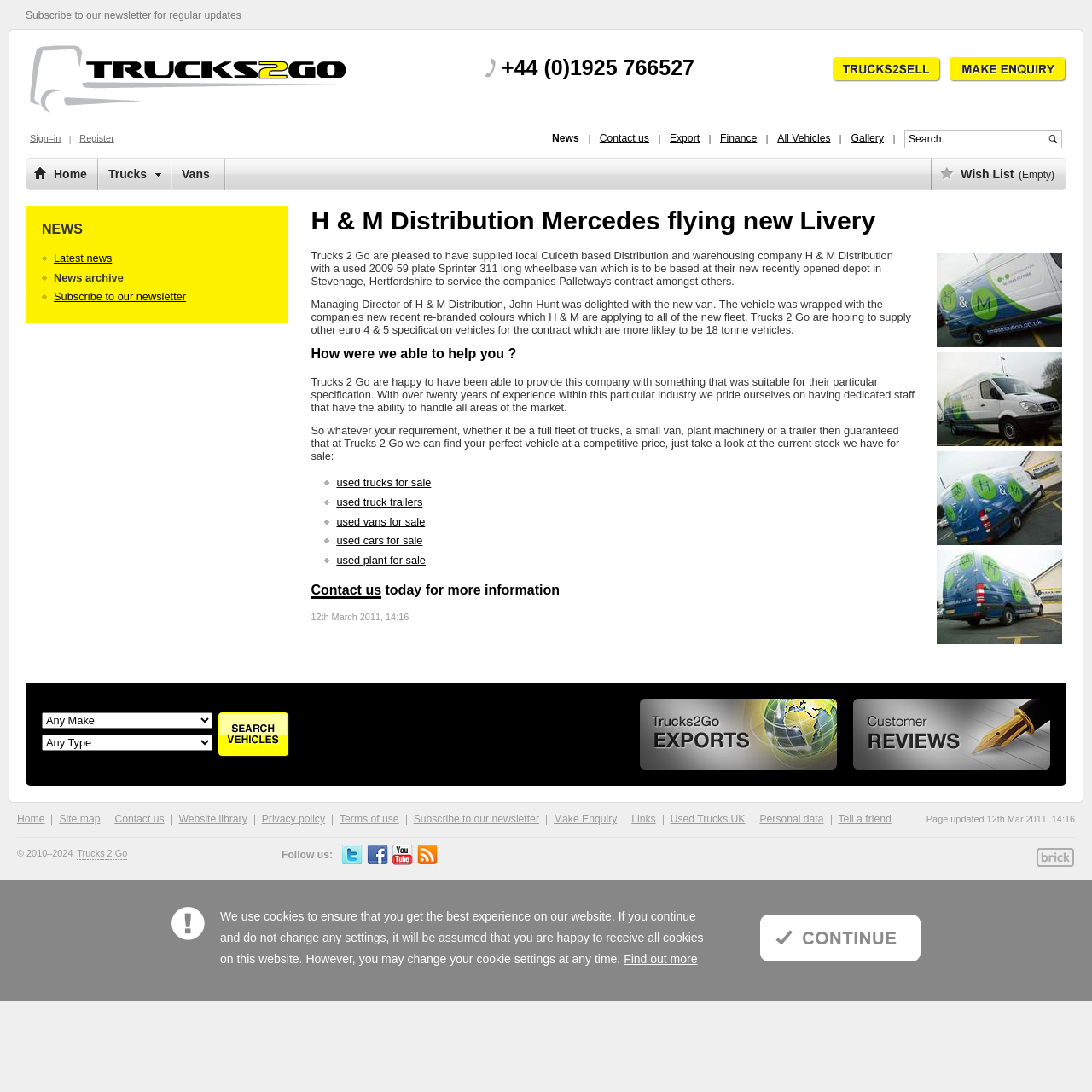Please identify the bounding box coordinates of the element's region that I should click in order to complete the following instruction: "Contact us via email". The bounding box coordinates consist of four float numbers between 0 and 1, i.e., [left, top, right, bottom].

None